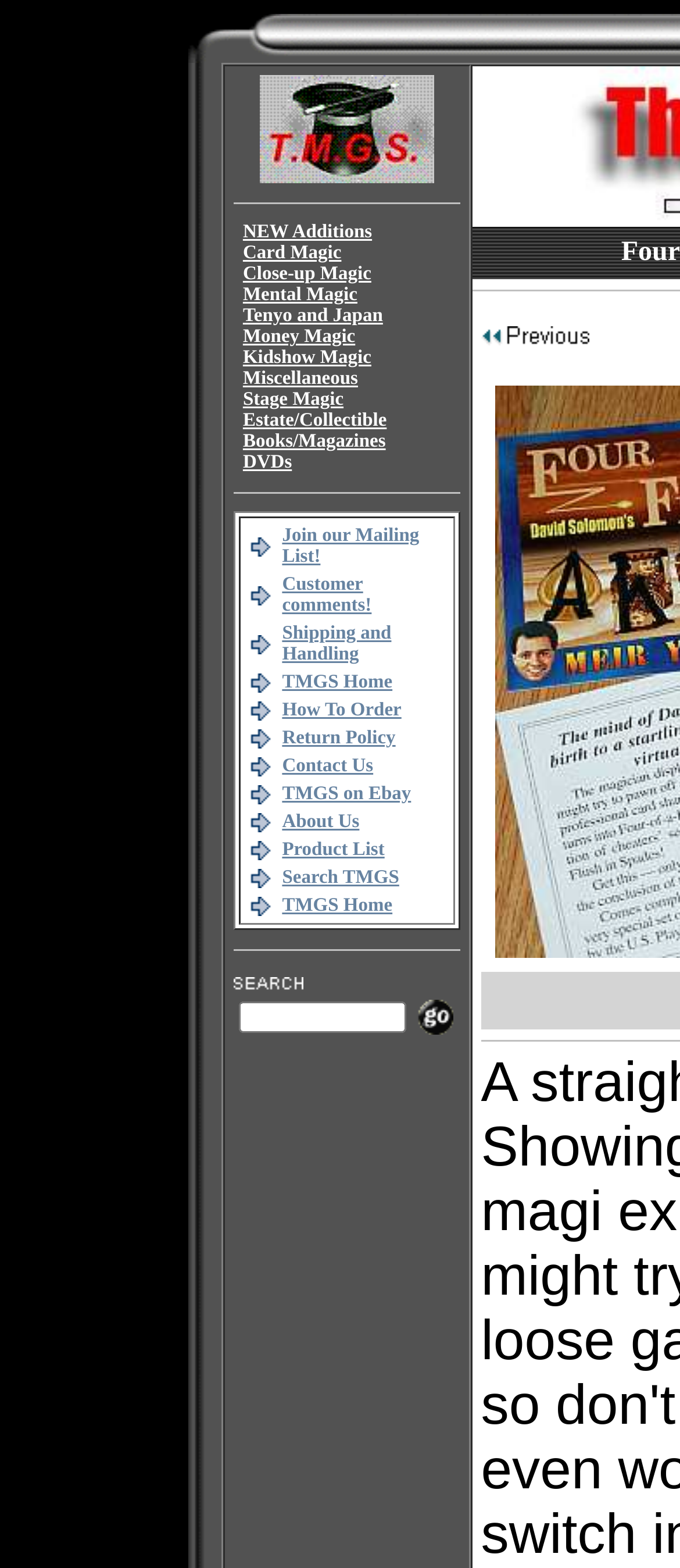Please identify the coordinates of the bounding box for the clickable region that will accomplish this instruction: "Click on the 'Card Magic' link".

[0.357, 0.155, 0.502, 0.168]